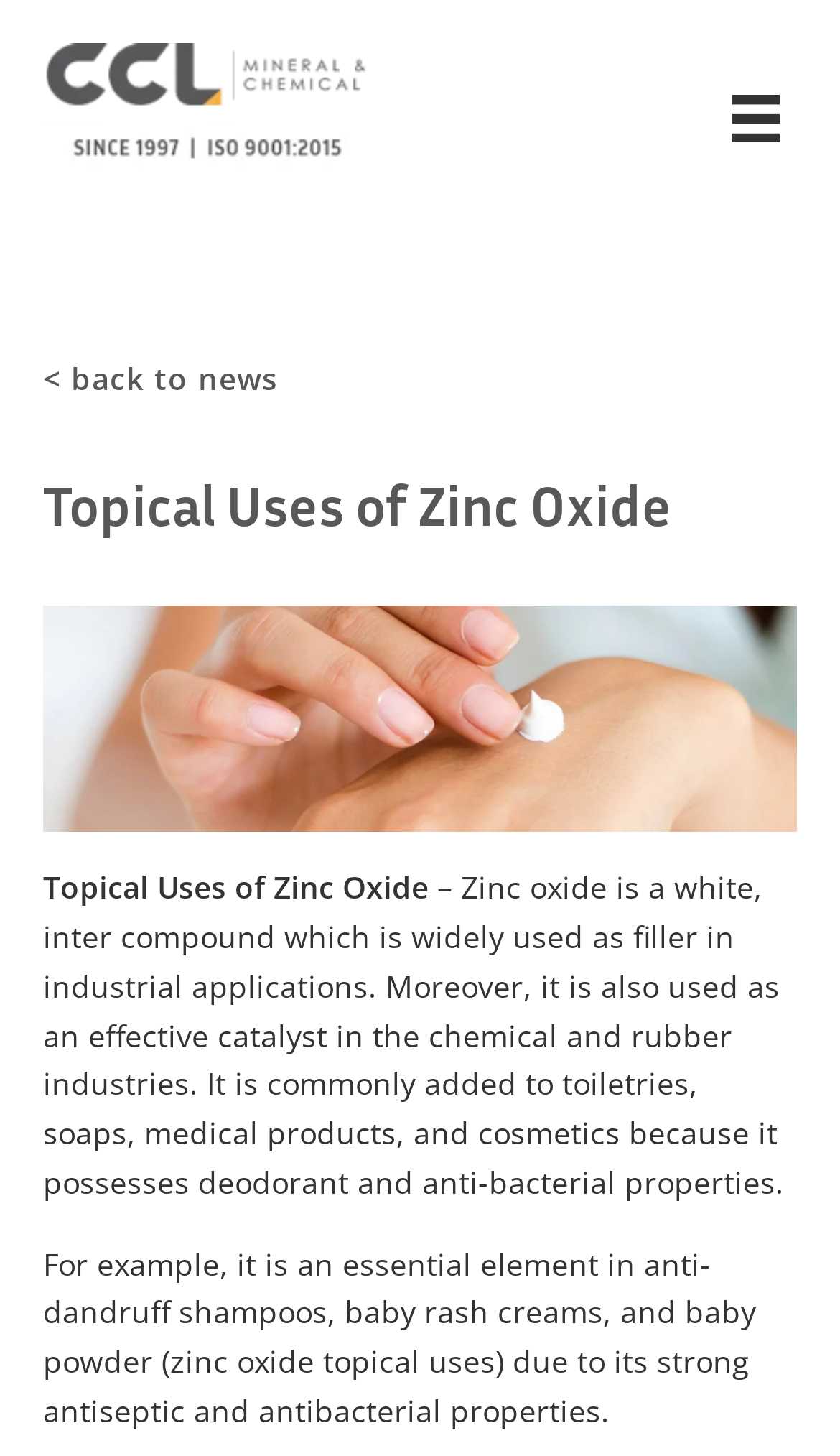Find the UI element described as: "< back to news" and predict its bounding box coordinates. Ensure the coordinates are four float numbers between 0 and 1, [left, top, right, bottom].

[0.051, 0.246, 0.331, 0.274]